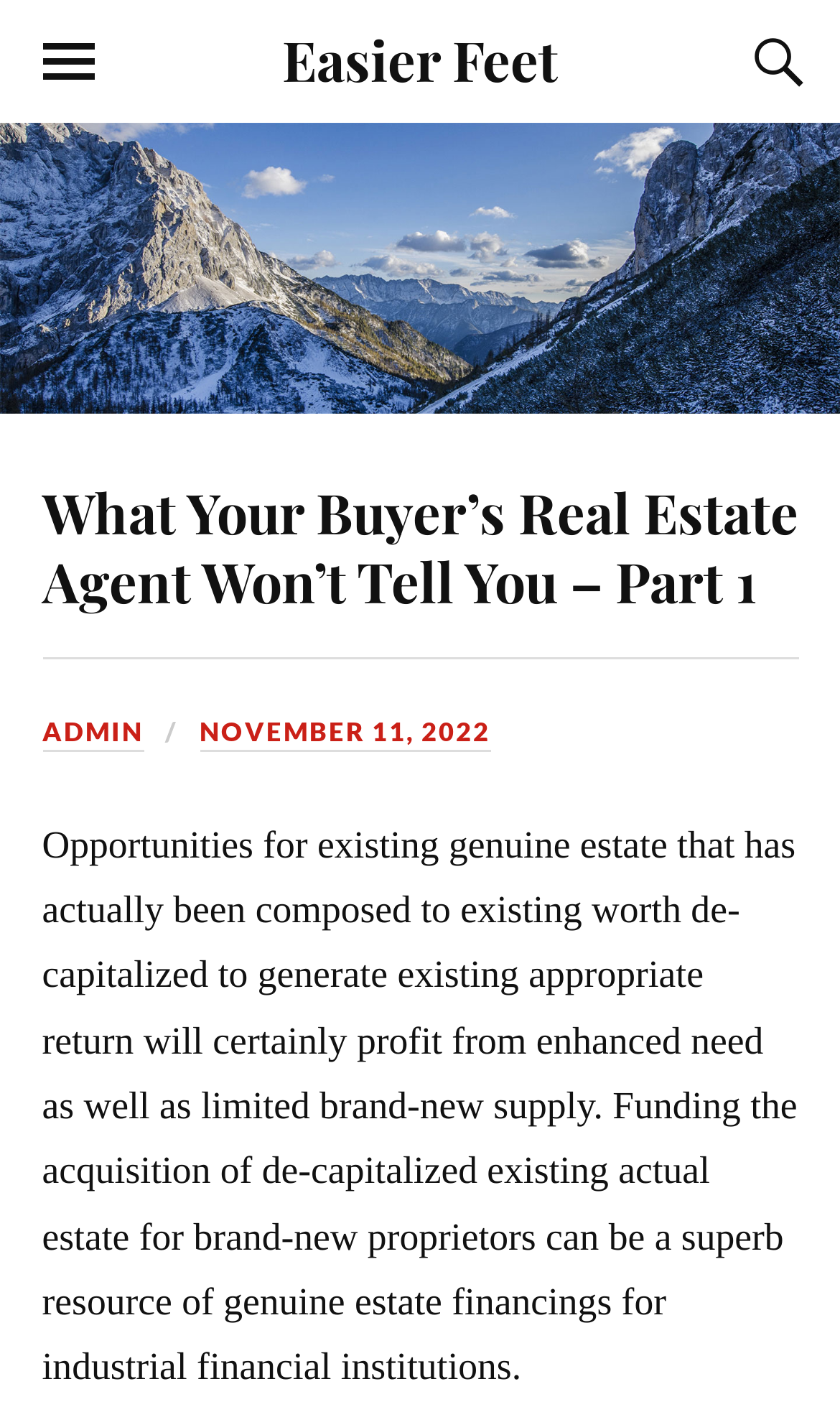Identify the bounding box of the UI element described as follows: "Easier Feet". Provide the coordinates as four float numbers in the range of 0 to 1 [left, top, right, bottom].

[0.336, 0.015, 0.664, 0.067]